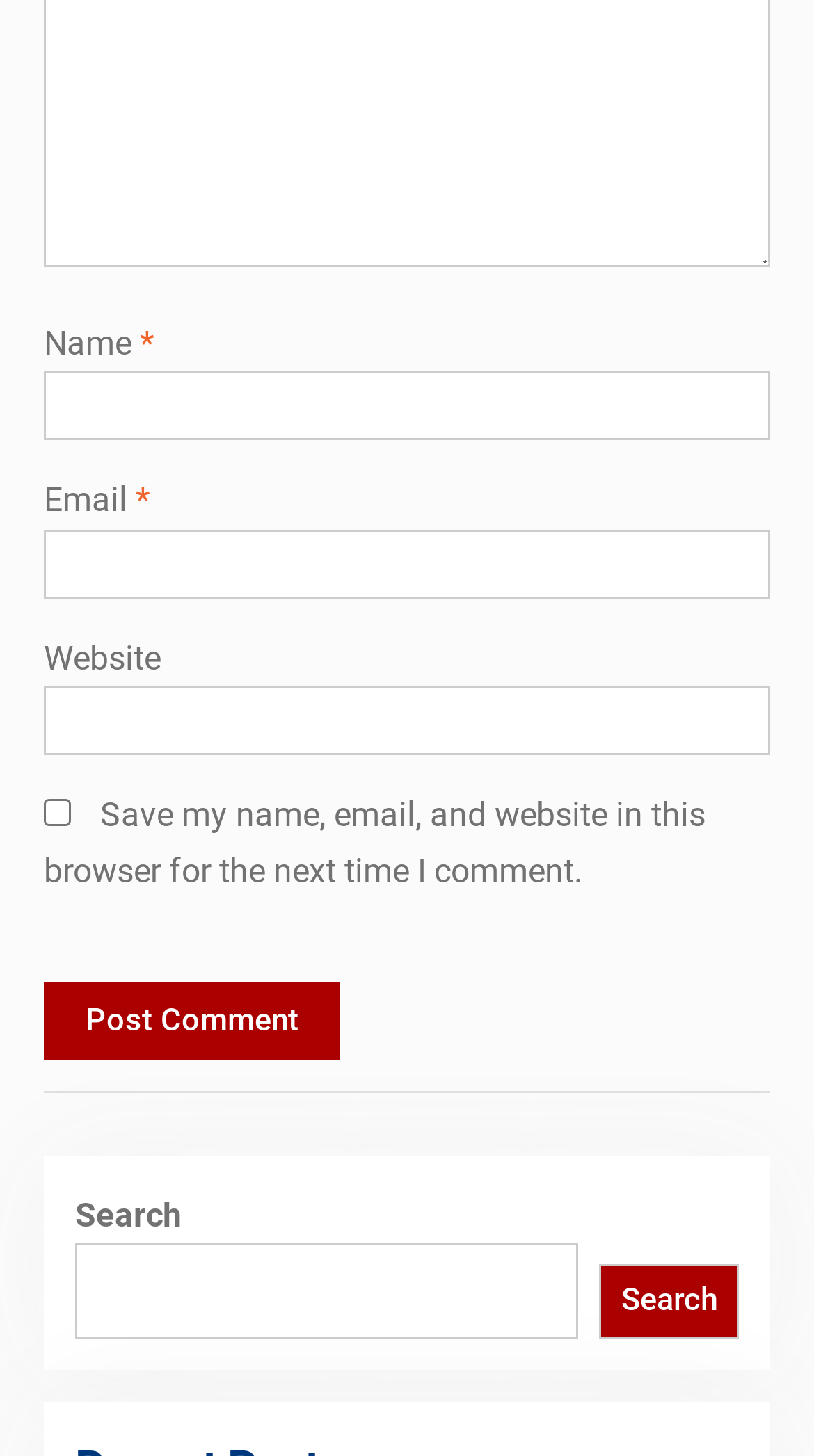Answer succinctly with a single word or phrase:
How many buttons are there in total?

3